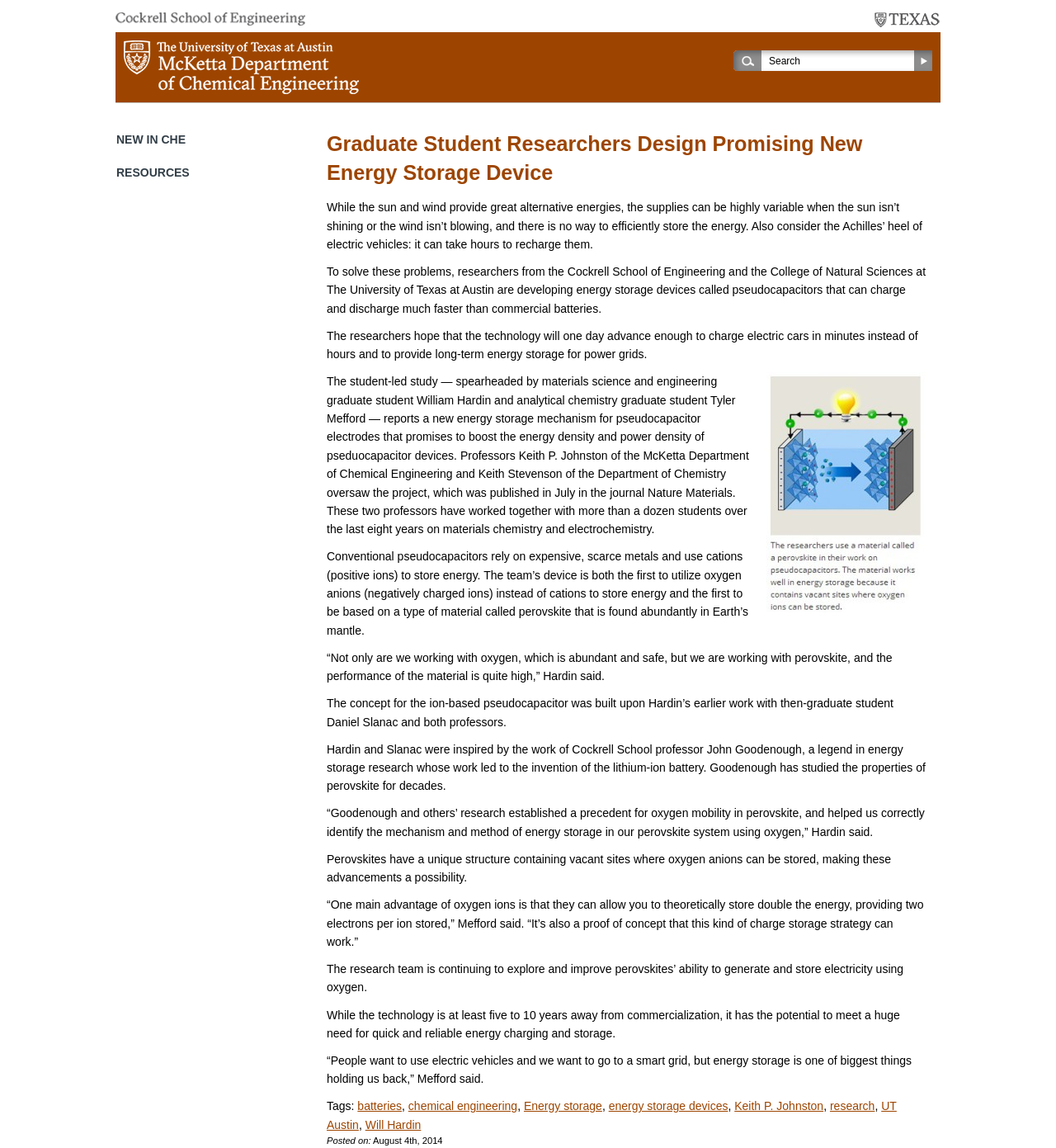What is the name of the school where the researchers are from?
Carefully analyze the image and provide a detailed answer to the question.

I found the answer by looking at the link 'The University of Texas at Austin' which is located at the top of the webpage, indicating the affiliation of the researchers.